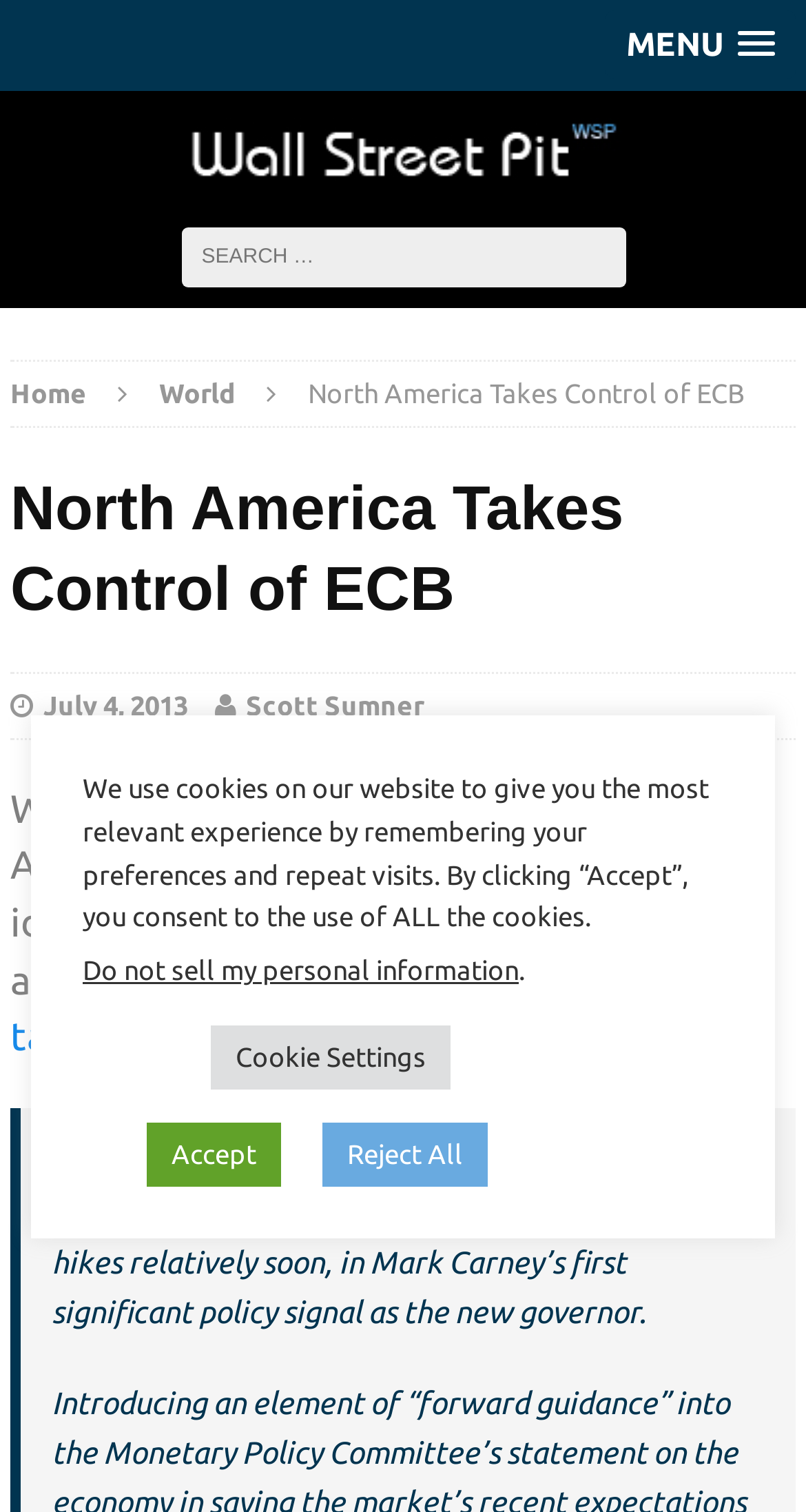Please find and report the bounding box coordinates of the element to click in order to perform the following action: "Read the article posted on July 4, 2013". The coordinates should be expressed as four float numbers between 0 and 1, in the format [left, top, right, bottom].

[0.054, 0.456, 0.233, 0.476]